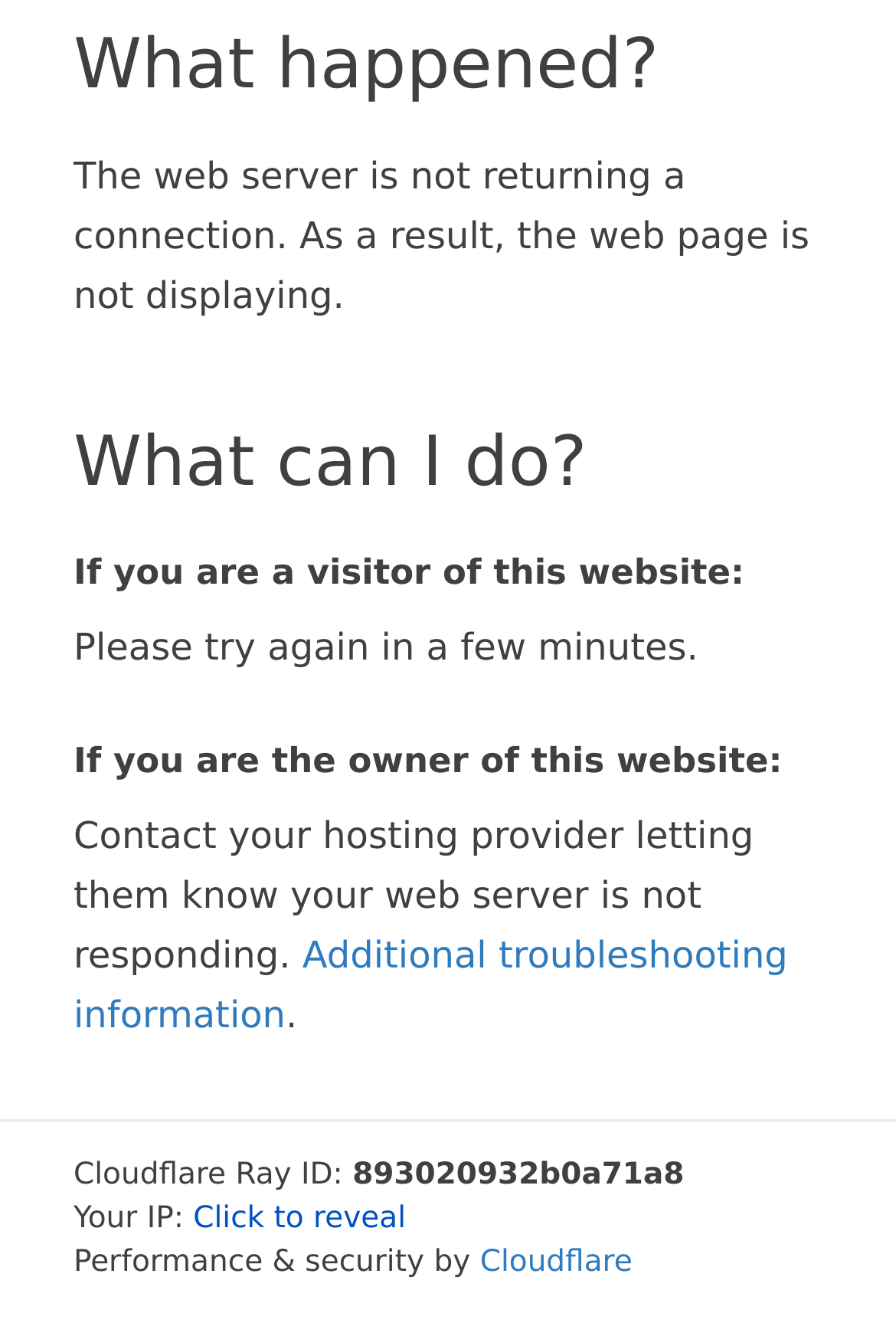Provide a short, one-word or phrase answer to the question below:
What should the owner of this website do?

Contact hosting provider